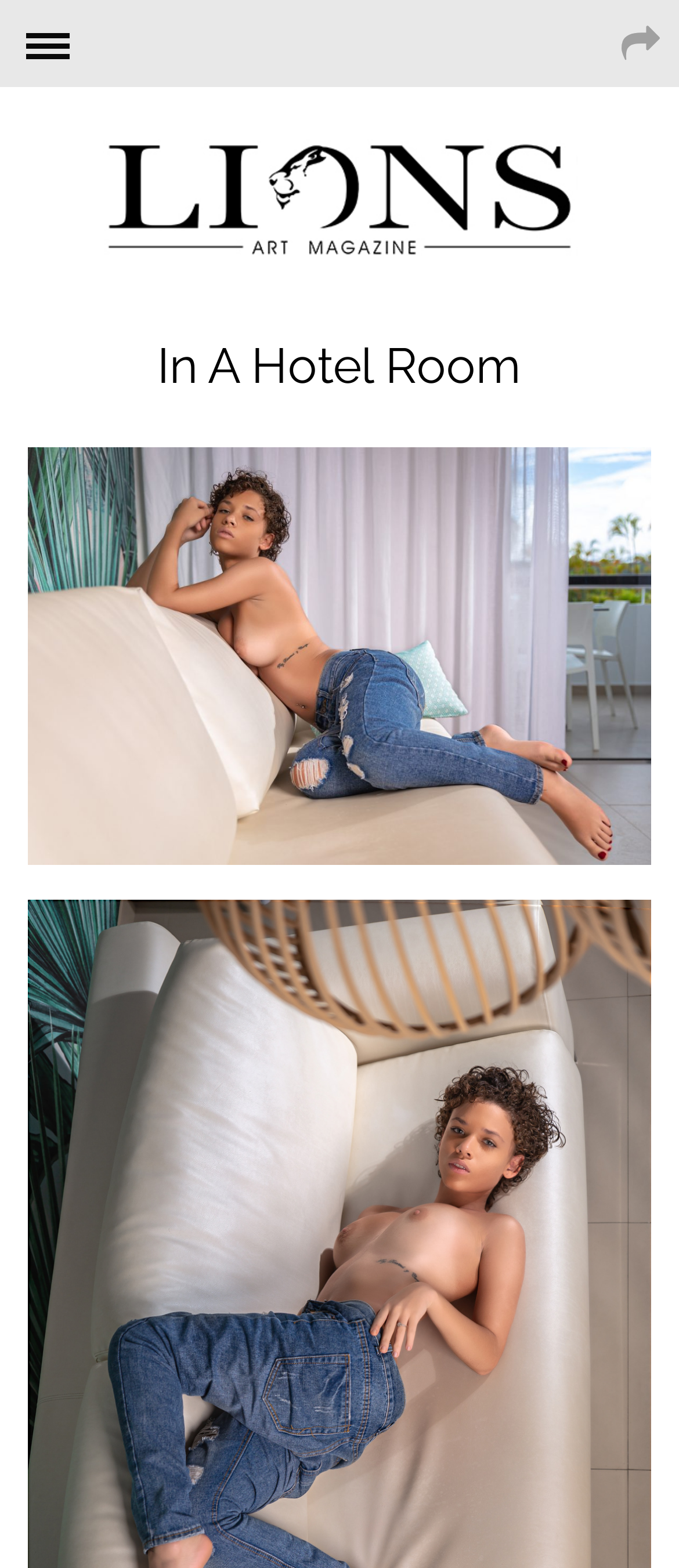Using details from the image, please answer the following question comprehensively:
How many links are present in the top section?

I counted the number of links in the top section by looking at the bounding box coordinates. There are three links with y1 coordinates less than 0.2, indicating they are in the top section.